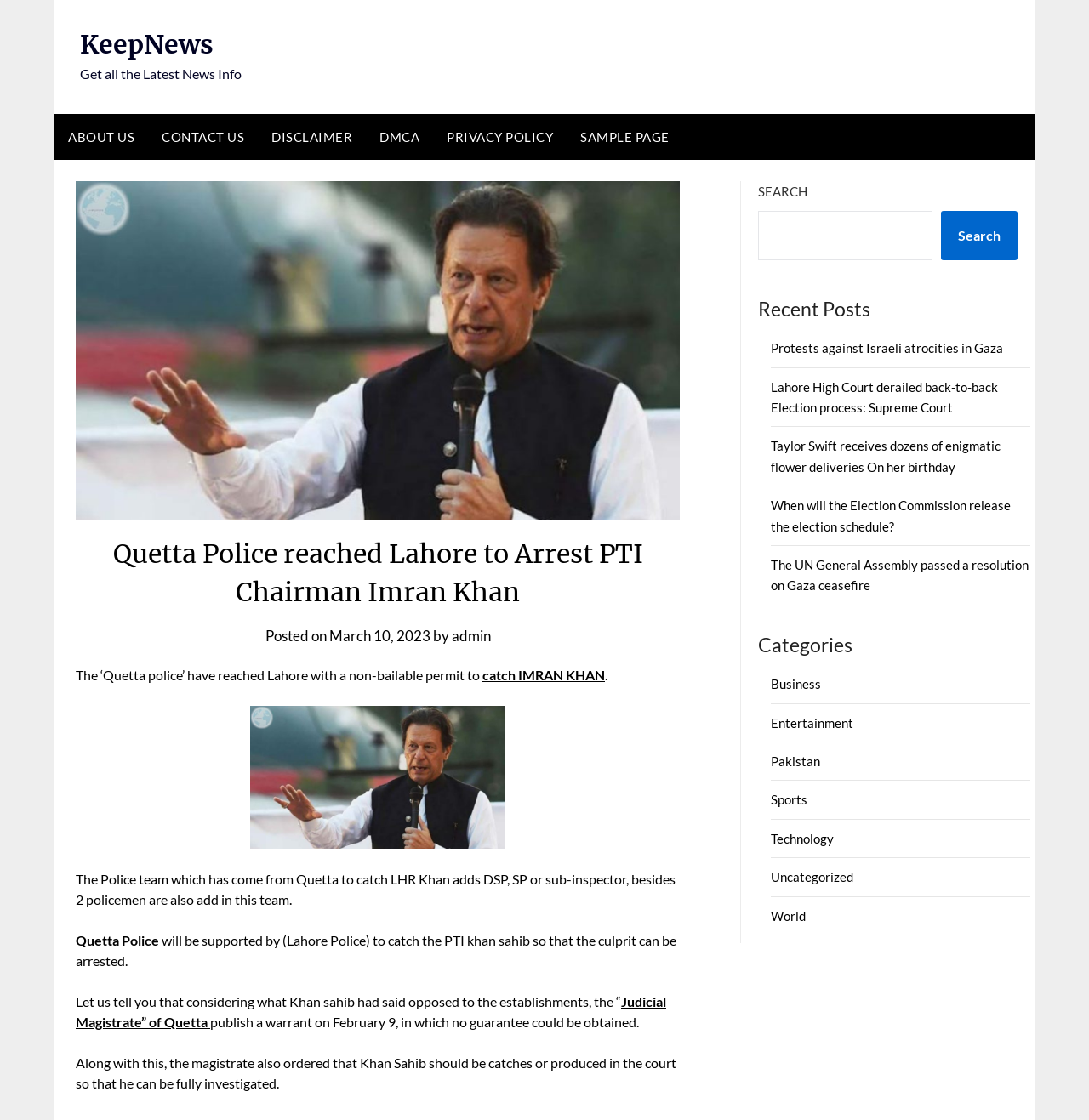Please specify the bounding box coordinates of the region to click in order to perform the following instruction: "Check Daily Newsletter".

None